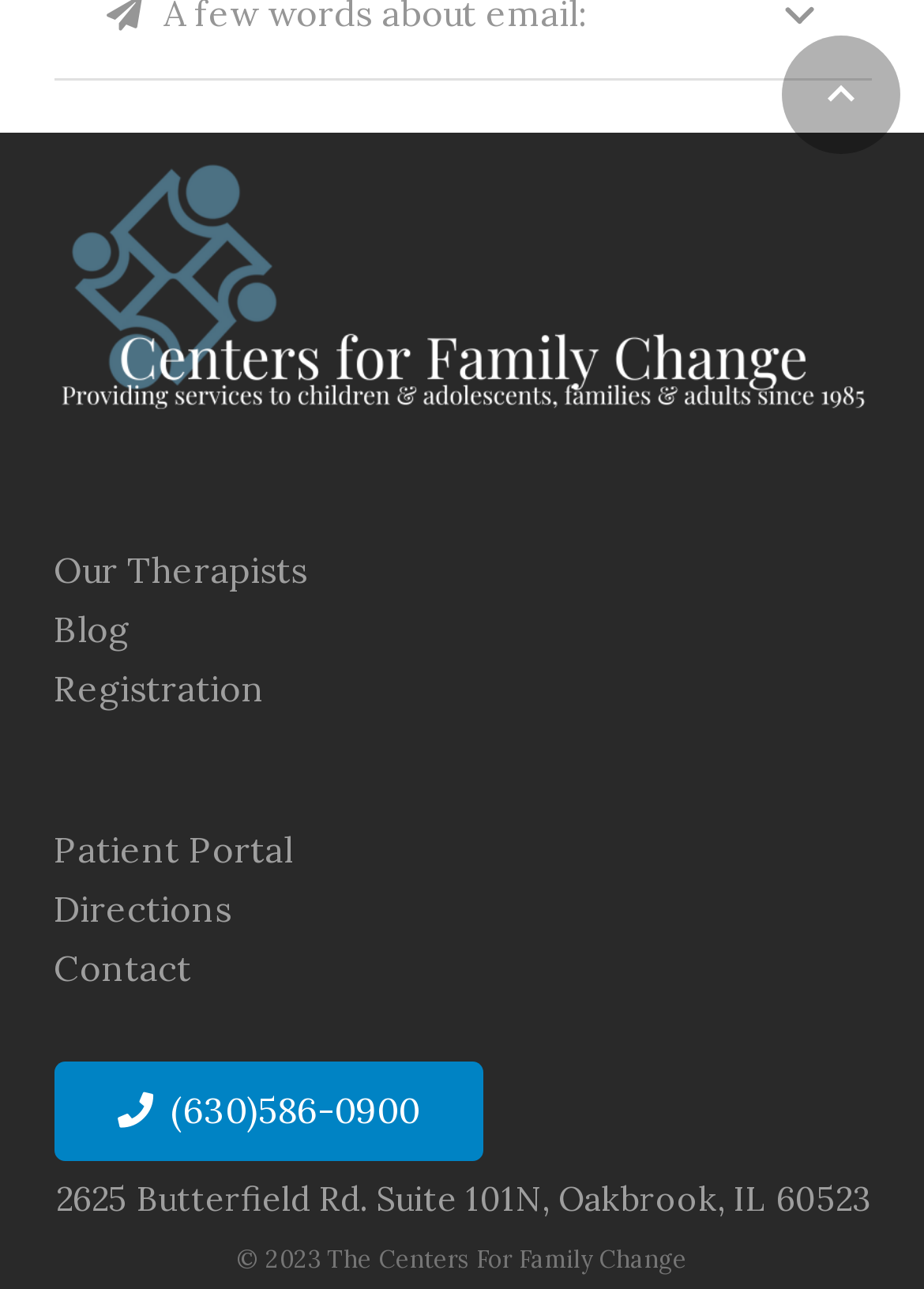Select the bounding box coordinates of the element I need to click to carry out the following instruction: "go to Centers for Family Change".

[0.058, 0.104, 0.942, 0.342]